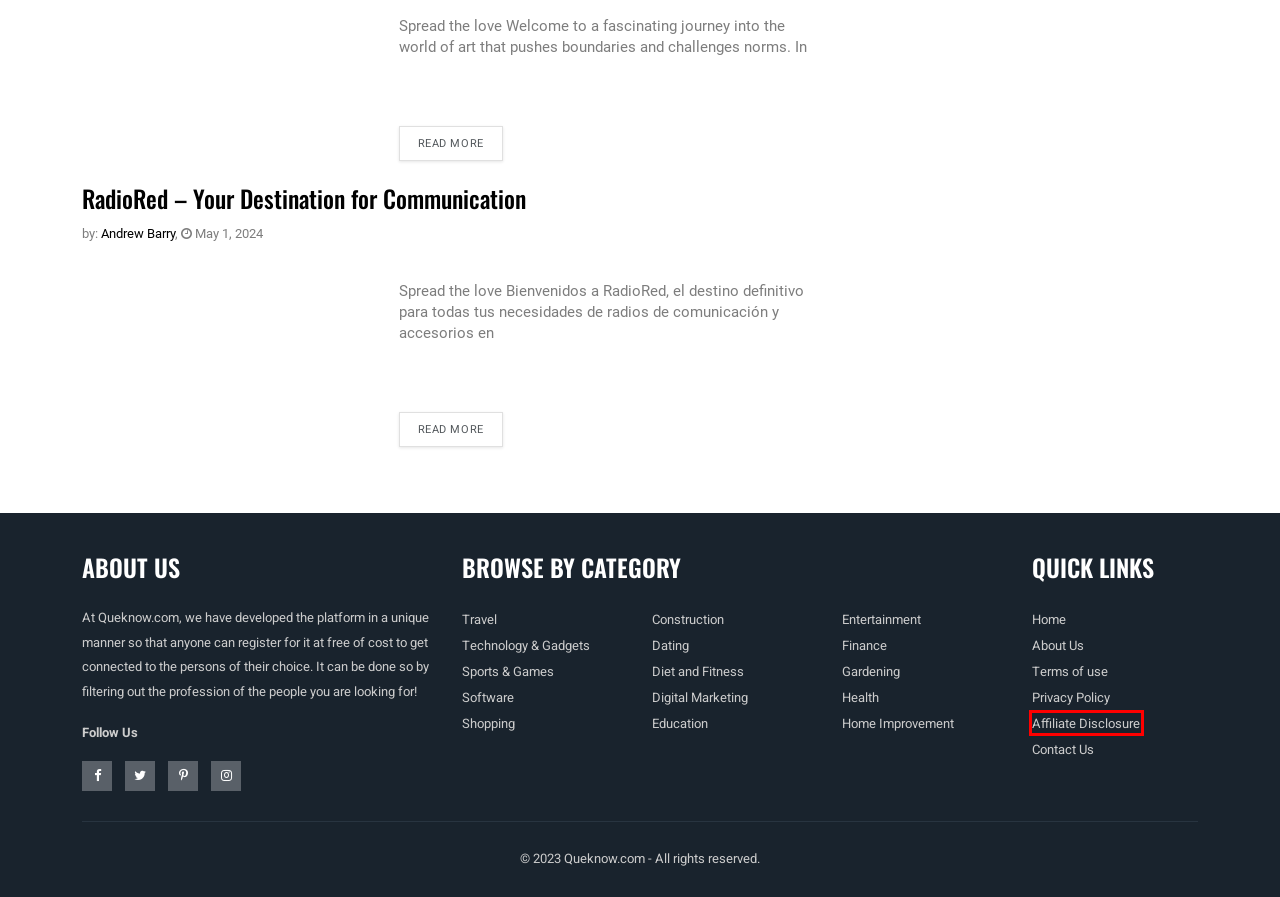Provided is a screenshot of a webpage with a red bounding box around an element. Select the most accurate webpage description for the page that appears after clicking the highlighted element. Here are the candidates:
A. About Queknow - Your Source For Knowledge And Information
B. Blogs Reviews - Queknow
C. Best Ideas And Topics On Recent Technology
D. Affiliate Disclosure - Transparency In Our Recommendations
E. RadioRed - Your Destination For Communication Queknow
F. Privacy Policy - Queknow
G. Popular Blogs For Software Engineers - Queknow
H. Queknow Terms Of Use - Guidelines For Using Our Platform

D